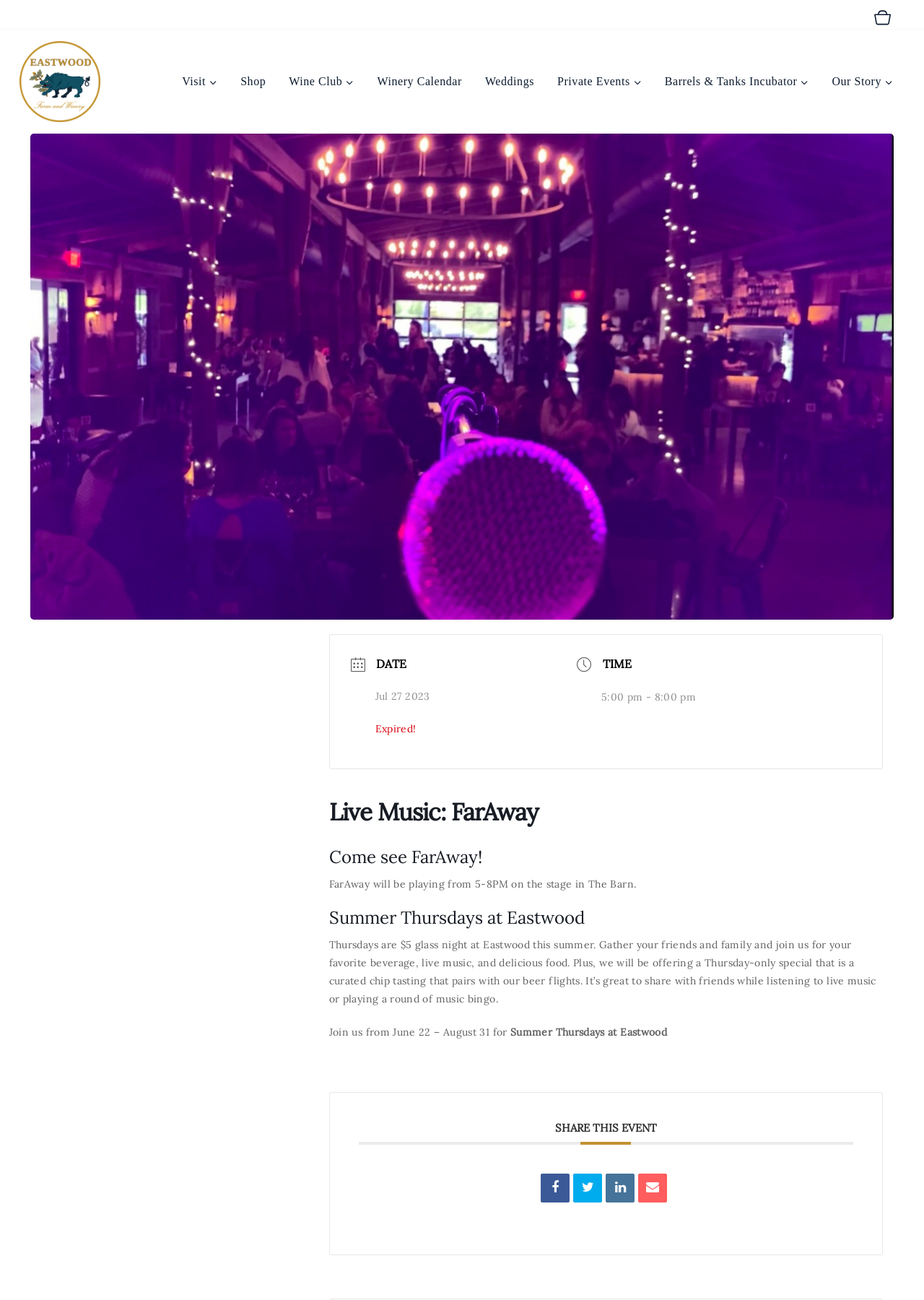Reply to the question with a brief word or phrase: What is the time of the live music event?

5:00 pm - 8:00 pm